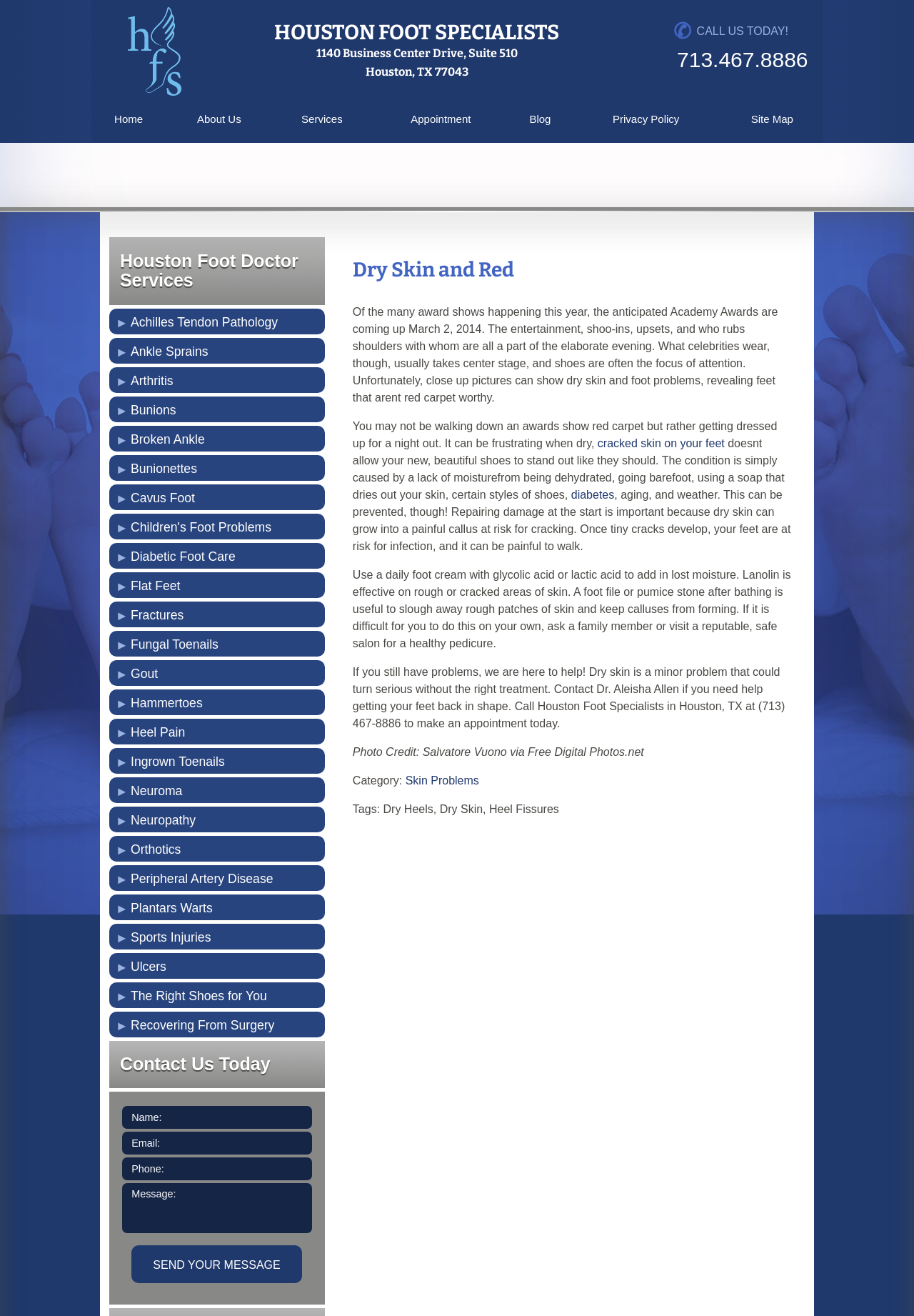Answer the question with a single word or phrase: 
What can cause dry skin on feet?

Lack of moisture